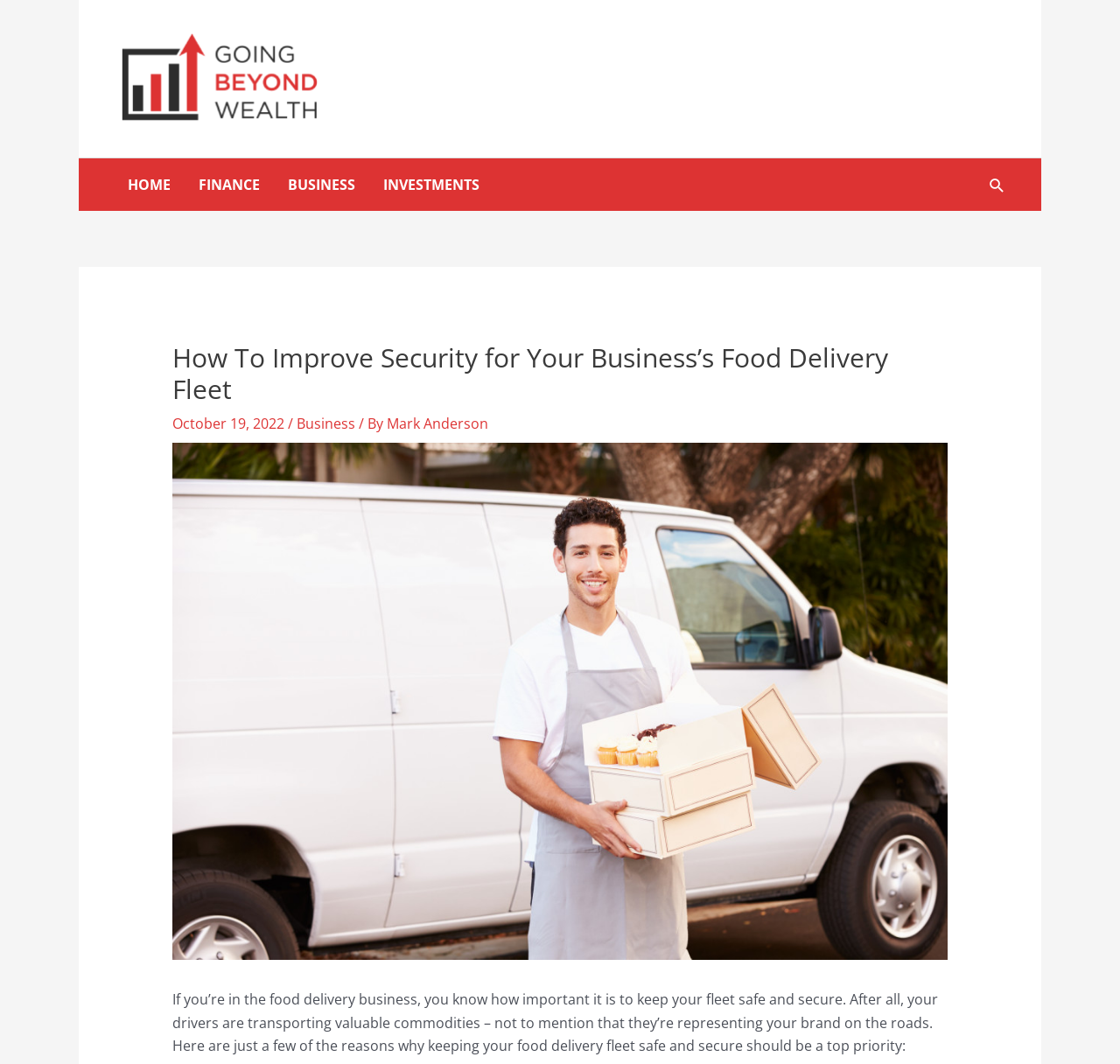What is the category of the article?
Based on the screenshot, provide a one-word or short-phrase response.

Business